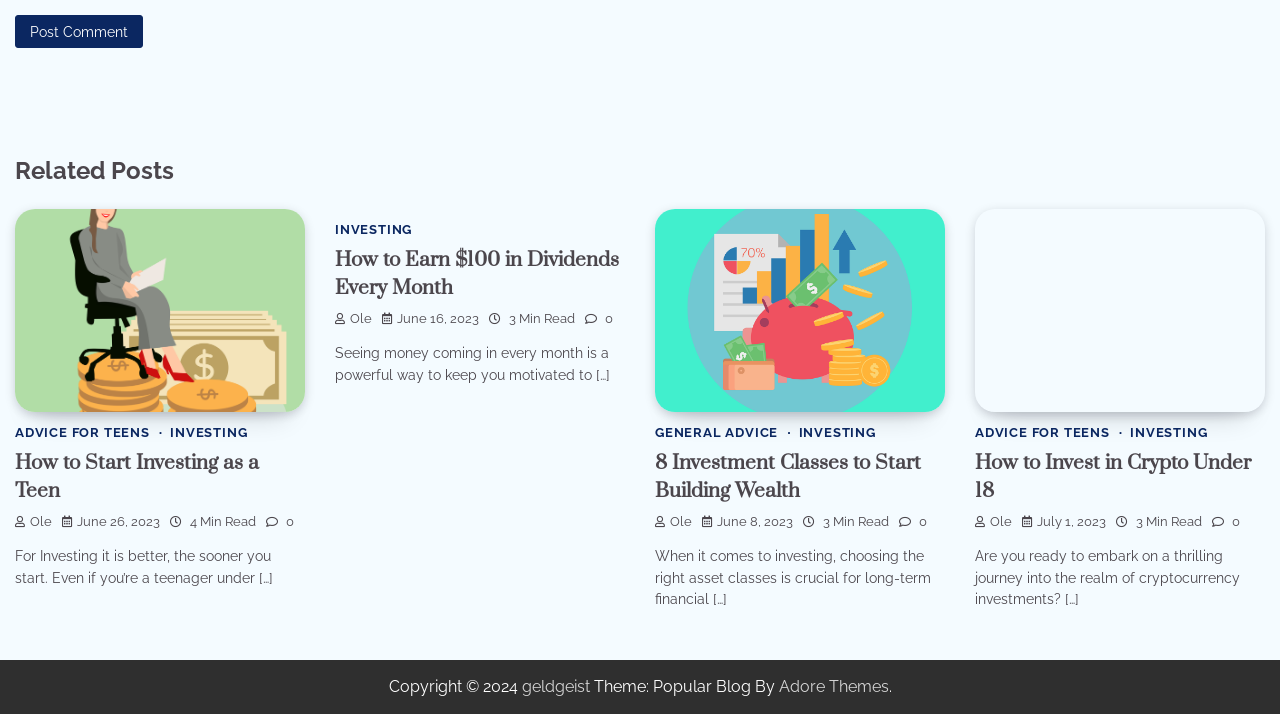What is the category of the first article?
Using the image provided, answer with just one word or phrase.

ADVICE FOR TEENS